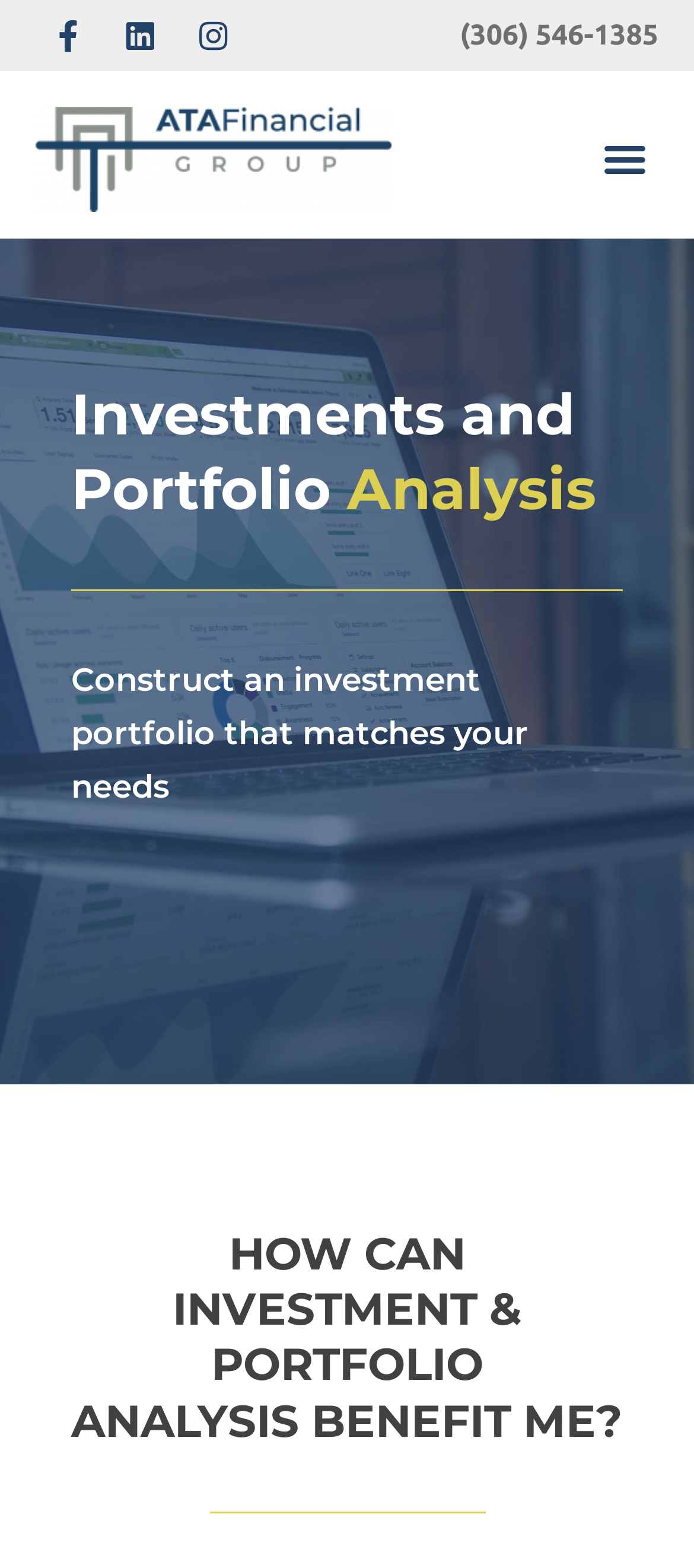What is the phone number on the webpage?
Please ensure your answer is as detailed and informative as possible.

I found the phone number by looking at the heading element with the text '(306) 546-1385' which is located at the top of the webpage.